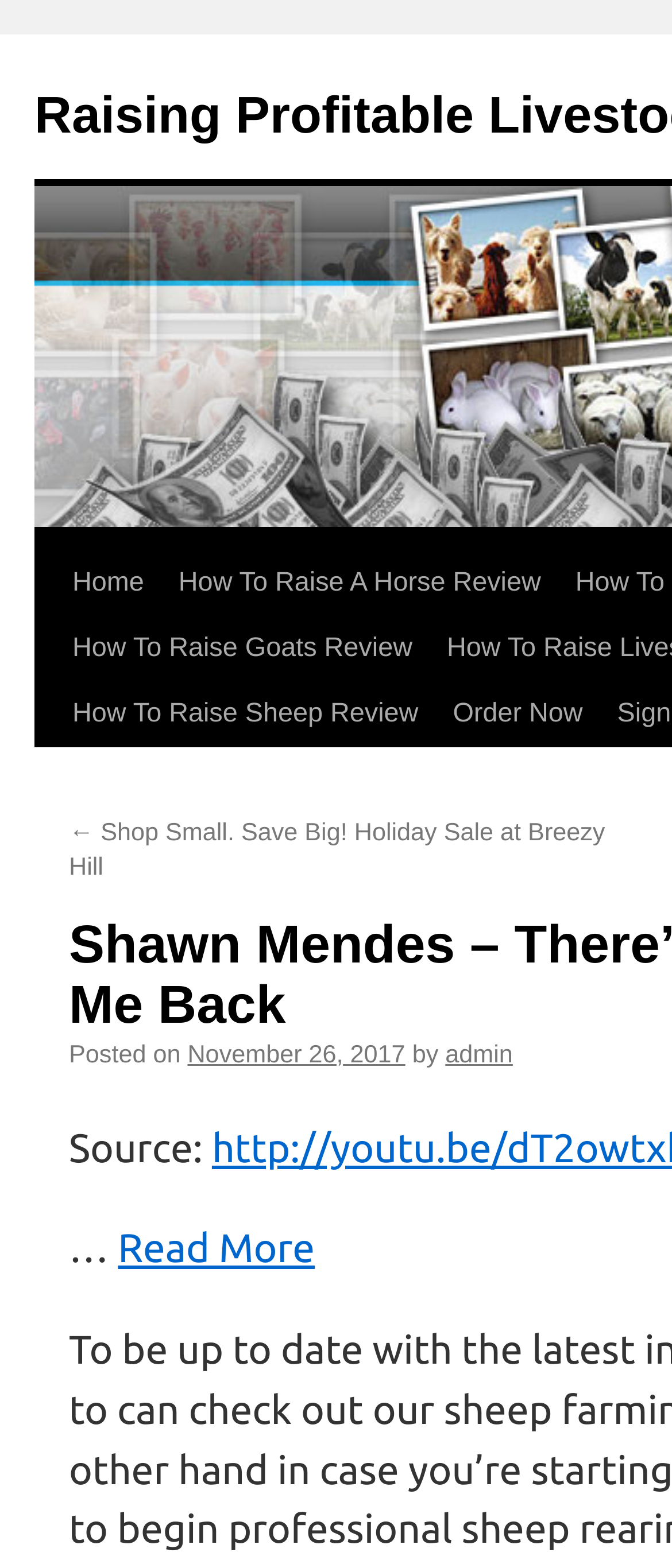Locate the bounding box coordinates of the UI element described by: "Home". Provide the coordinates as four float numbers between 0 and 1, formatted as [left, top, right, bottom].

[0.082, 0.351, 0.222, 0.393]